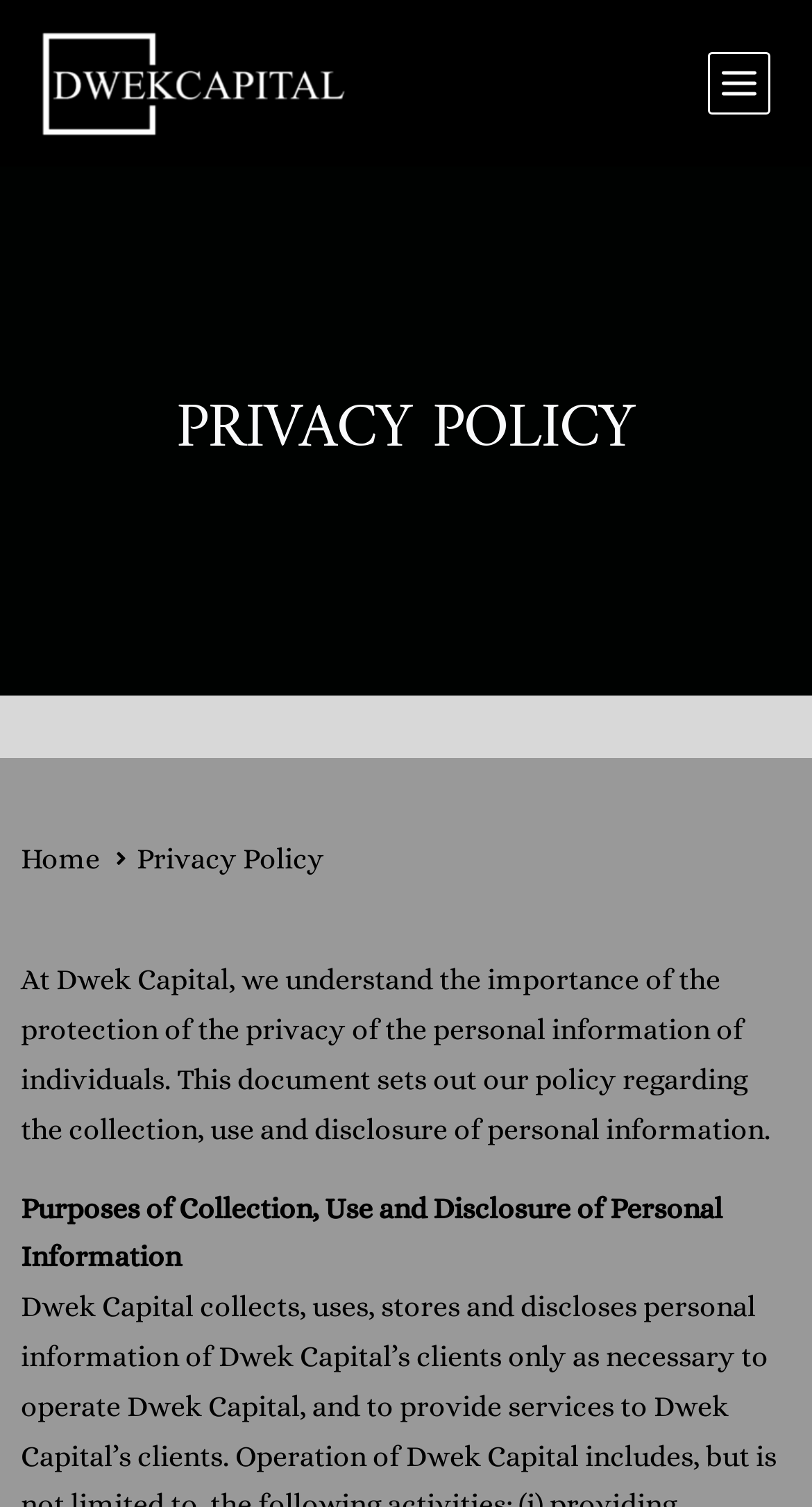Find the coordinates for the bounding box of the element with this description: "Home".

[0.026, 0.553, 0.123, 0.586]